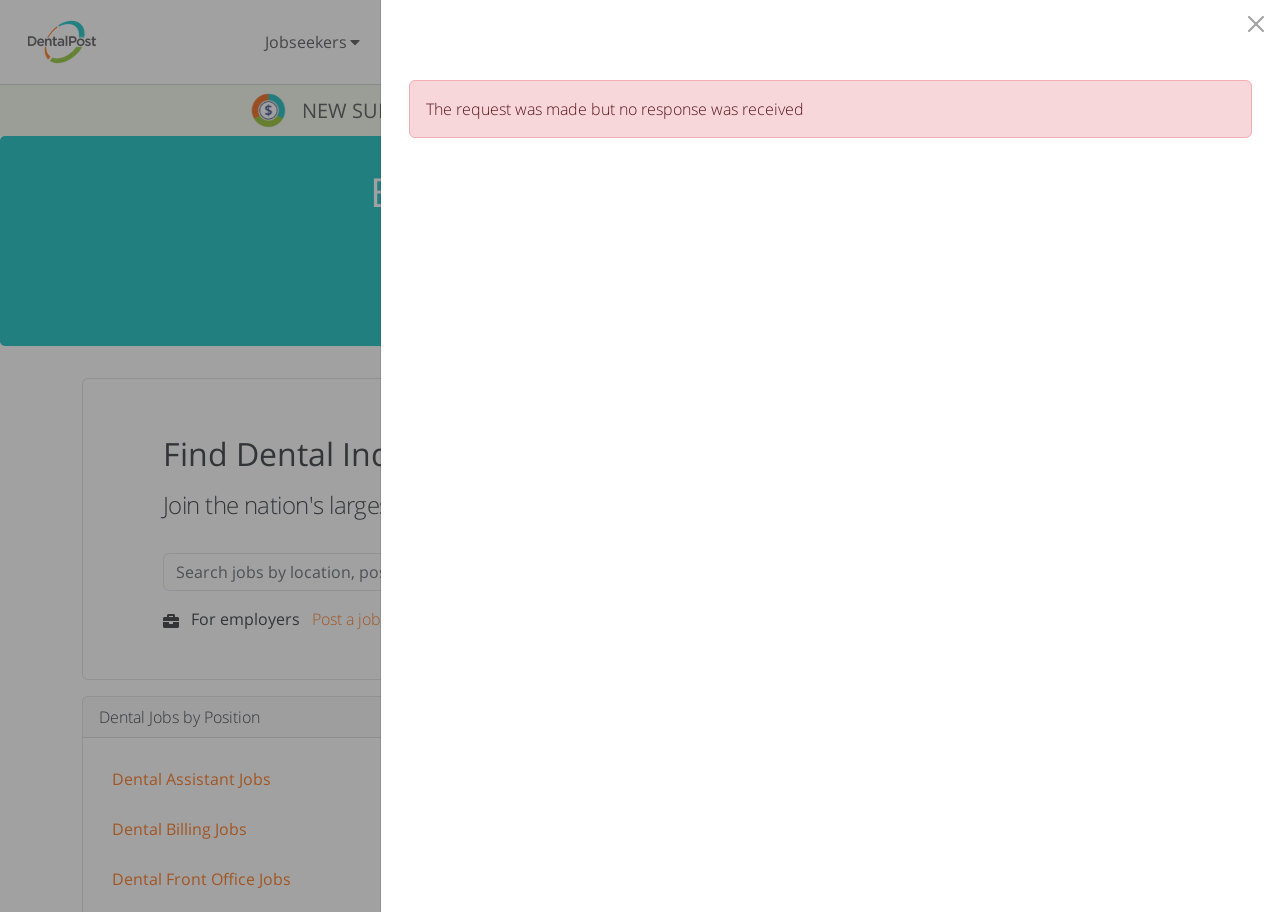Please identify the bounding box coordinates of where to click in order to follow the instruction: "Search for dentalpost content".

[0.762, 0.019, 0.802, 0.073]